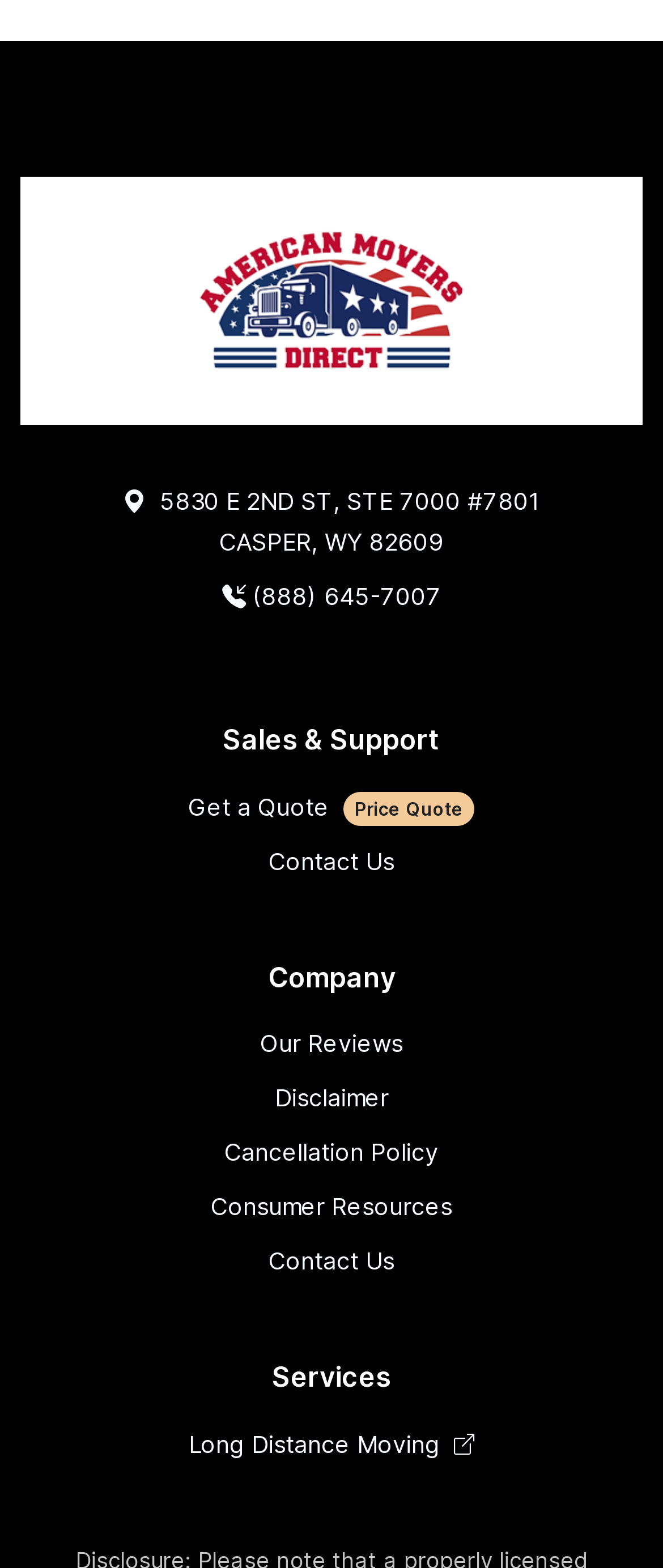Please reply to the following question using a single word or phrase: 
How many links are under the 'Company' heading?

3